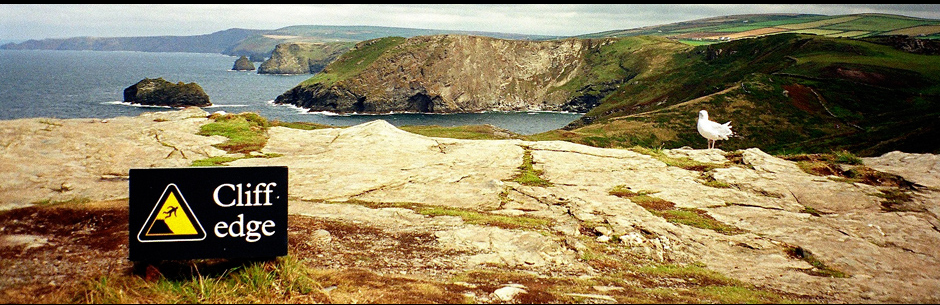Respond to the question with just a single word or phrase: 
What type of bird is standing sentinel?

Seagull